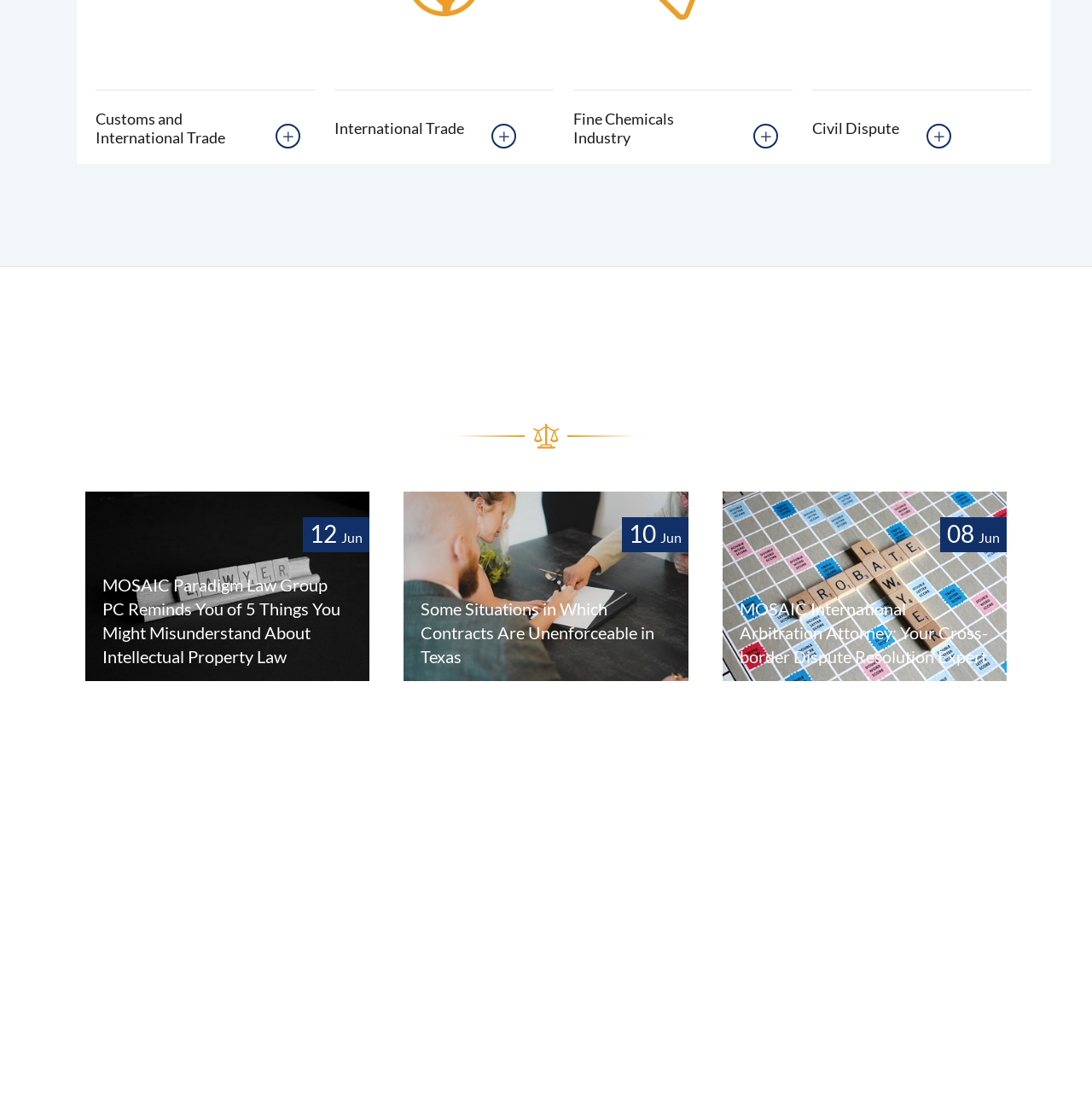Determine the bounding box of the UI component based on this description: "Customs and International Trade". The bounding box coordinates should be four float values between 0 and 1, i.e., [left, top, right, bottom].

[0.088, 0.1, 0.227, 0.134]